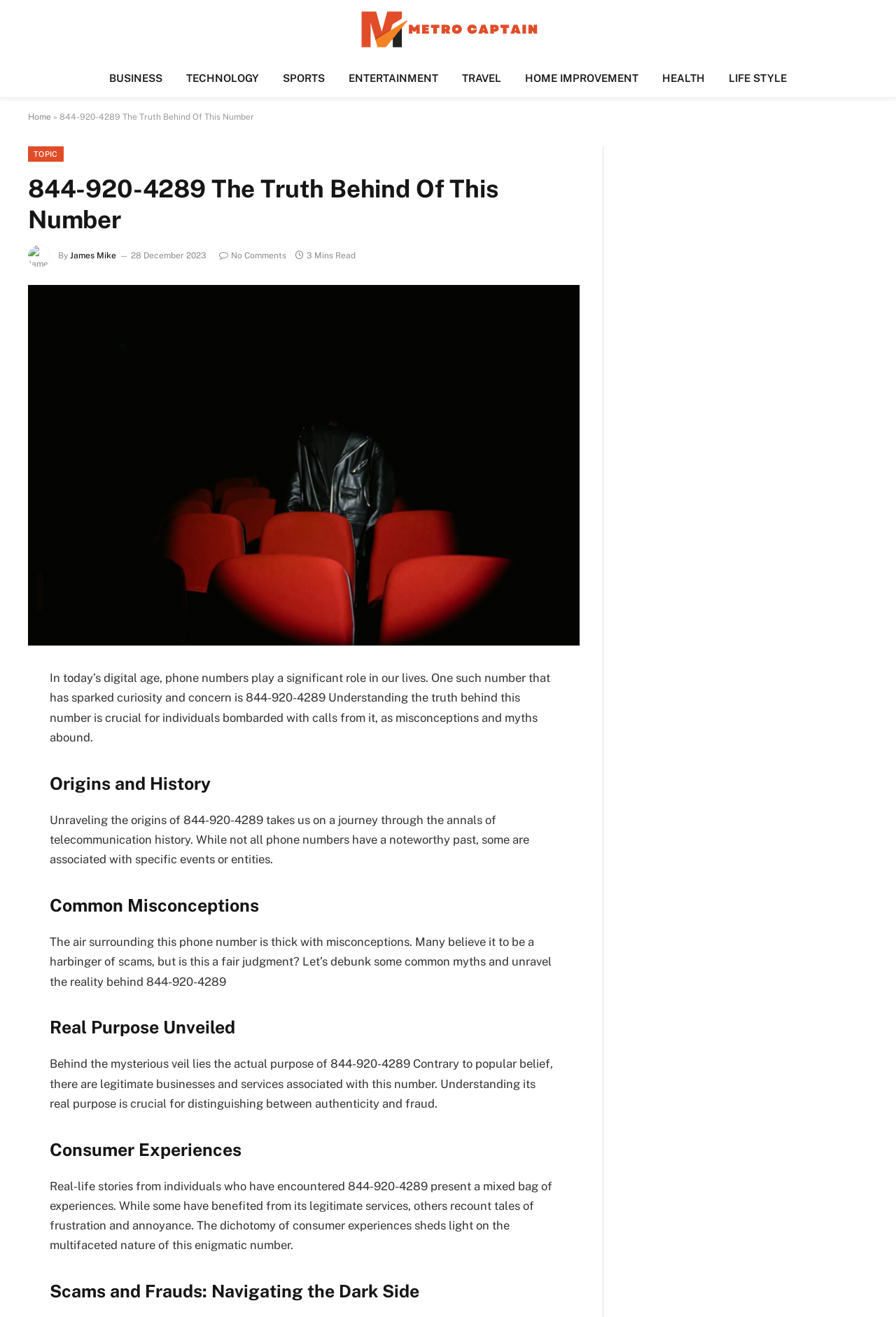Could you determine the bounding box coordinates of the clickable element to complete the instruction: "Read news about Albania"? Provide the coordinates as four float numbers between 0 and 1, i.e., [left, top, right, bottom].

None